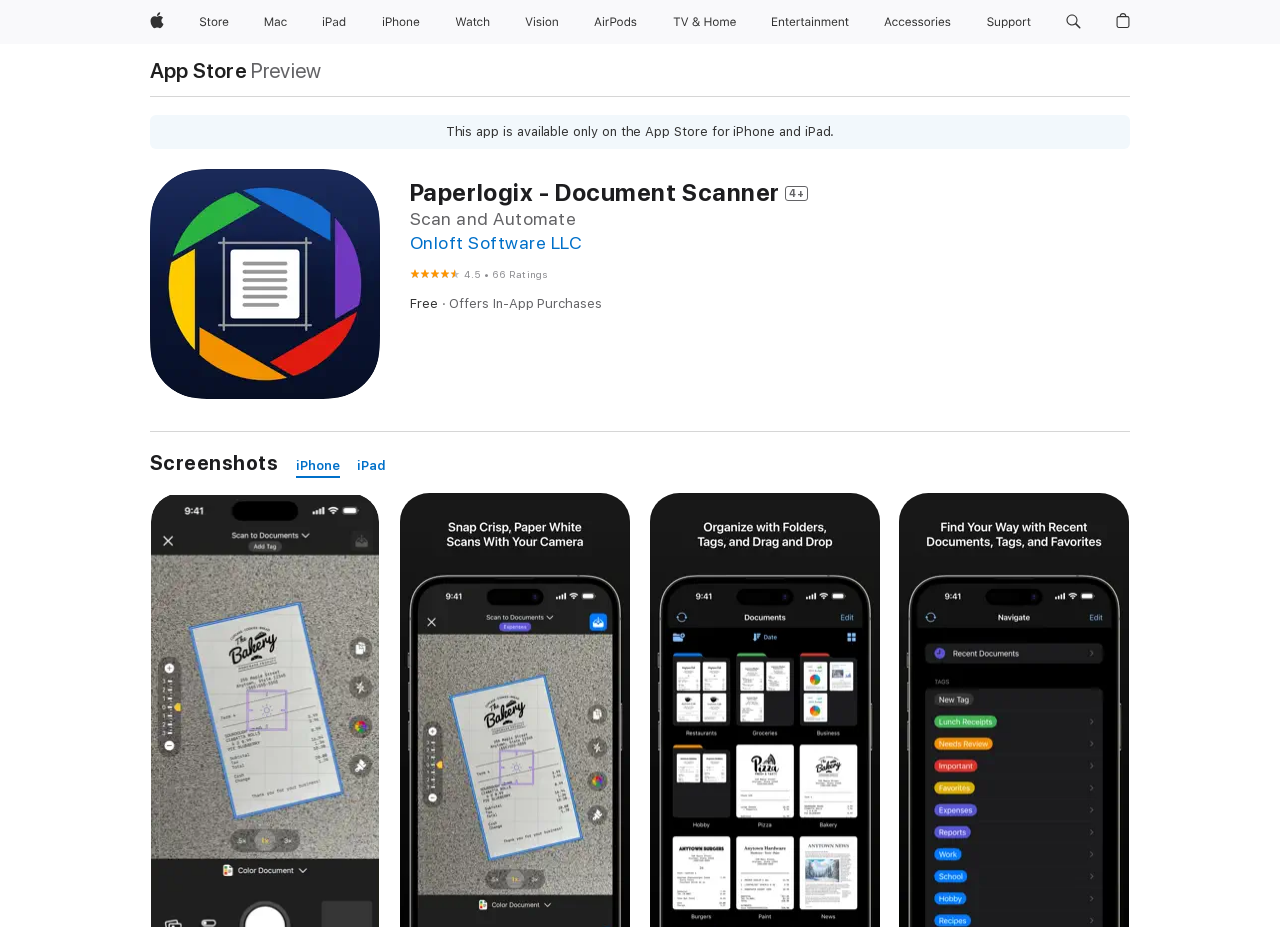What is the name of the app?
Please provide a comprehensive and detailed answer to the question.

The name of the app can be found in the heading 'Paperlogix - Document Scanner 4+' which is located at the top of the webpage.